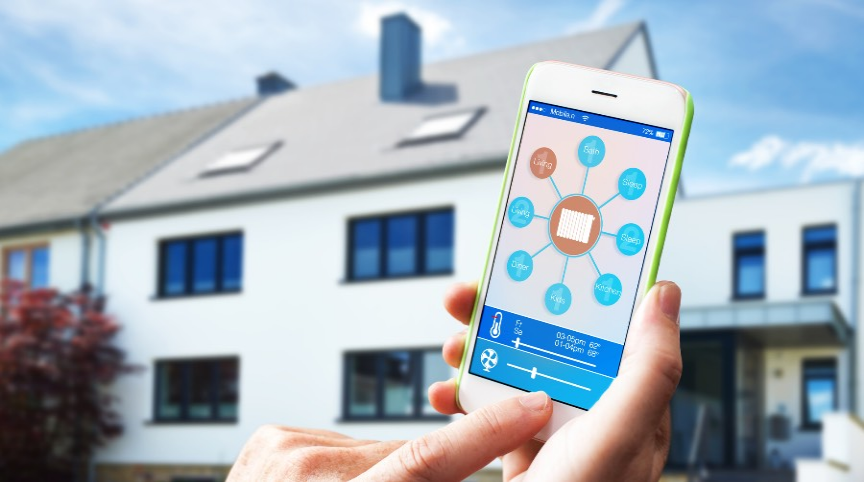Please answer the following question using a single word or phrase: 
What is the atmosphere conveyed by the lush greenery?

Tranquility